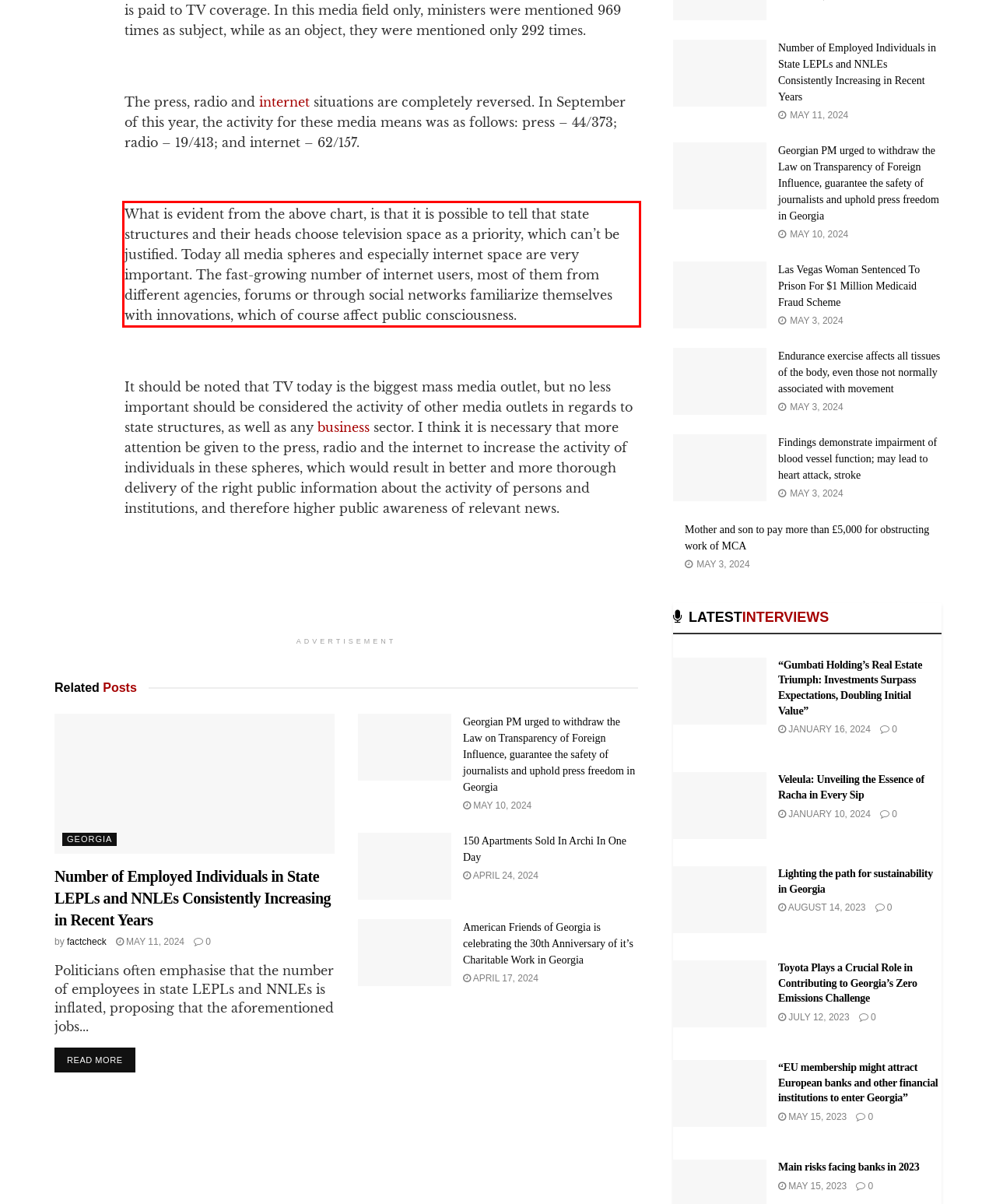You are provided with a screenshot of a webpage containing a red bounding box. Please extract the text enclosed by this red bounding box.

What is evident from the above chart, is that it is possible to tell that state structures and their heads choose television space as a priority, which can’t be justified. Today all media spheres and especially internet space are very important. The fast-growing number of internet users, most of them from different agencies, forums or through social networks familiarize themselves with innovations, which of course affect public consciousness.